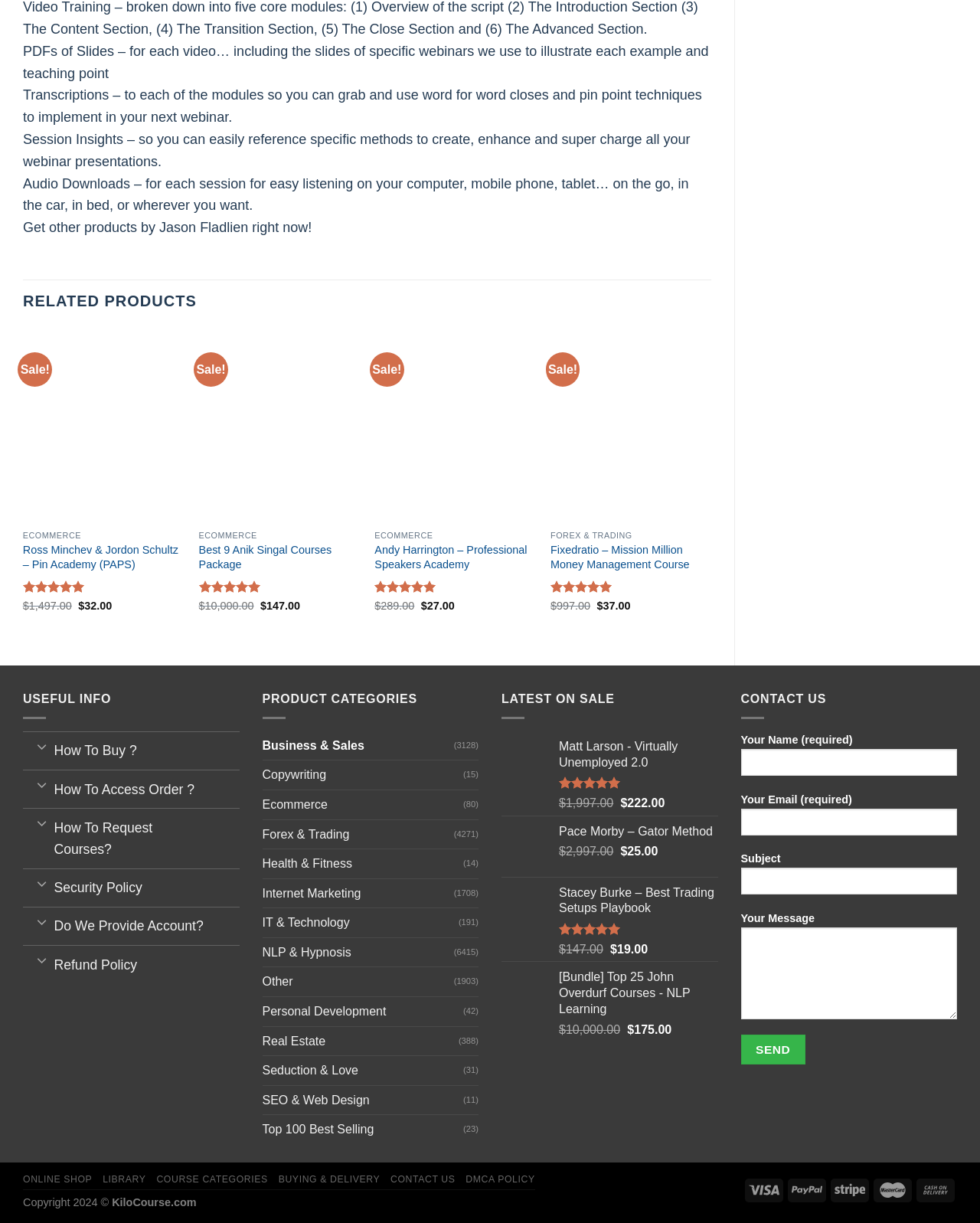Please specify the bounding box coordinates in the format (top-left x, top-left y, bottom-right x, bottom-right y), with values ranging from 0 to 1. Identify the bounding box for the UI component described as follows: Quick View

[0.562, 0.428, 0.726, 0.449]